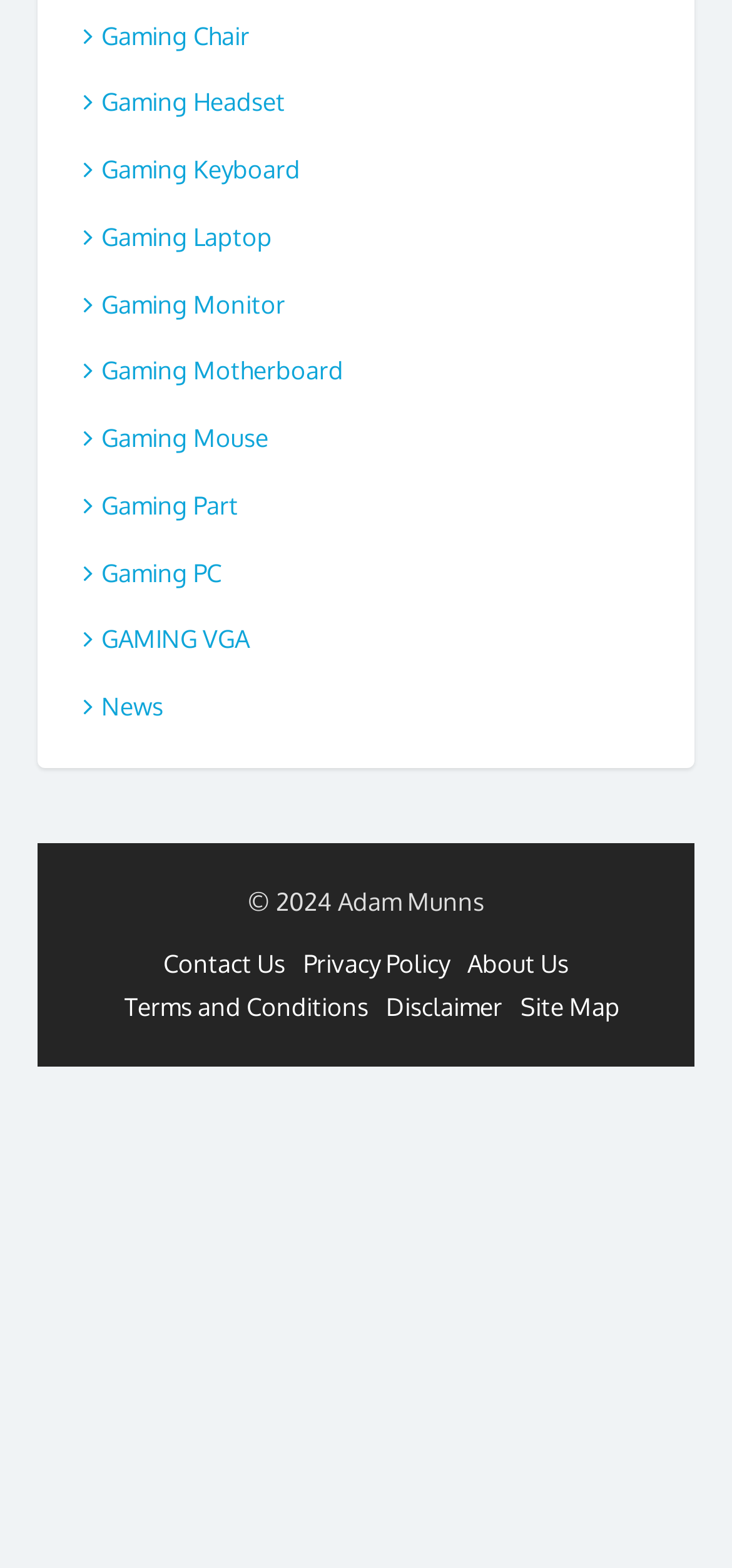Give a one-word or short-phrase answer to the following question: 
How many links are there in the footer section?

6